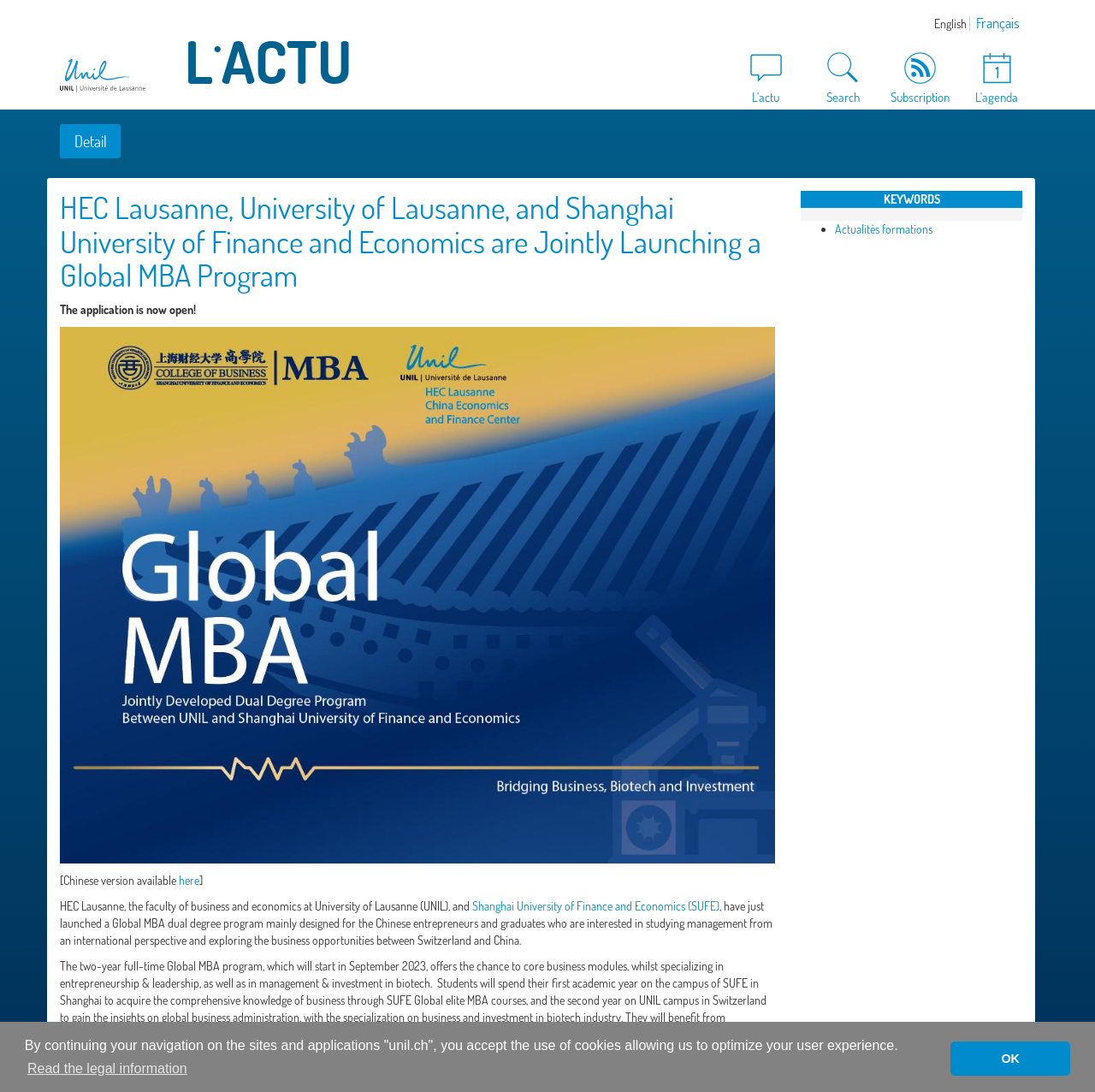What is the topic of the news article?
Answer the question with detailed information derived from the image.

I determined this by reading the heading of the news article, which mentions the launch of a Global MBA program by HEC Lausanne, University of Lausanne, and Shanghai University of Finance and Economics.